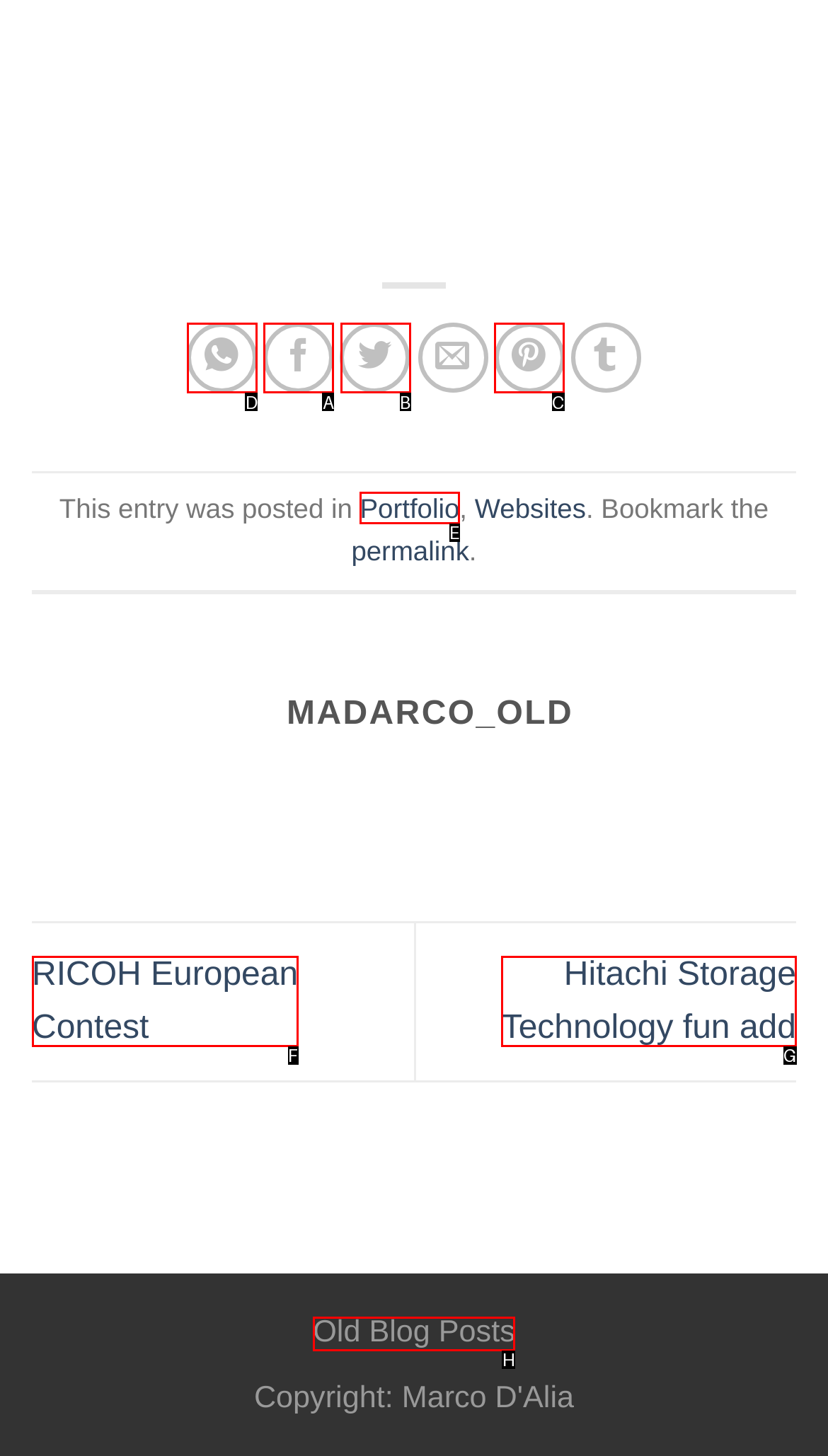Identify the letter of the UI element you should interact with to perform the task: Share on WhatsApp
Reply with the appropriate letter of the option.

D